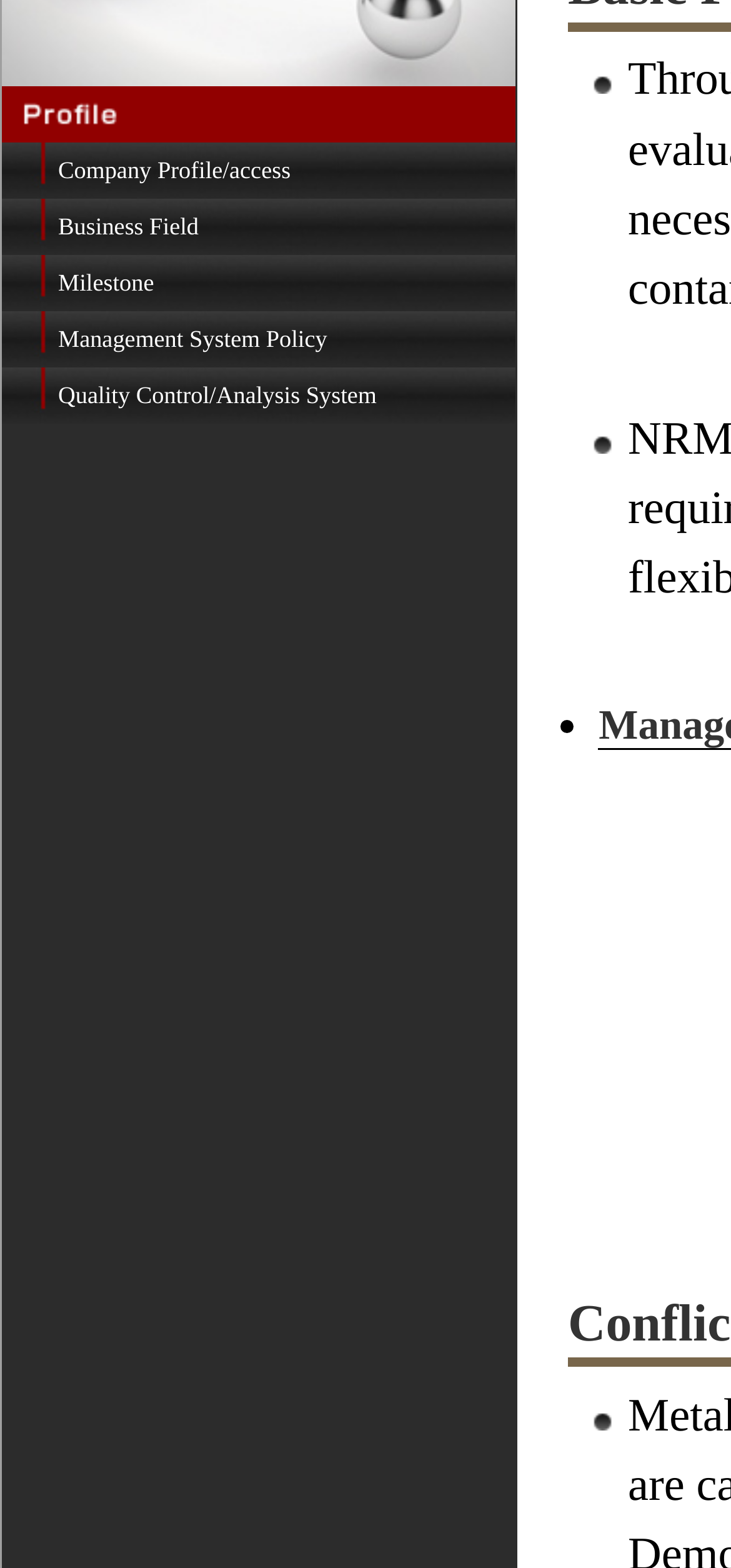Locate the UI element that matches the description Management System Policy in the webpage screenshot. Return the bounding box coordinates in the format (top-left x, top-left y, bottom-right x, bottom-right y), with values ranging from 0 to 1.

[0.003, 0.198, 0.705, 0.234]